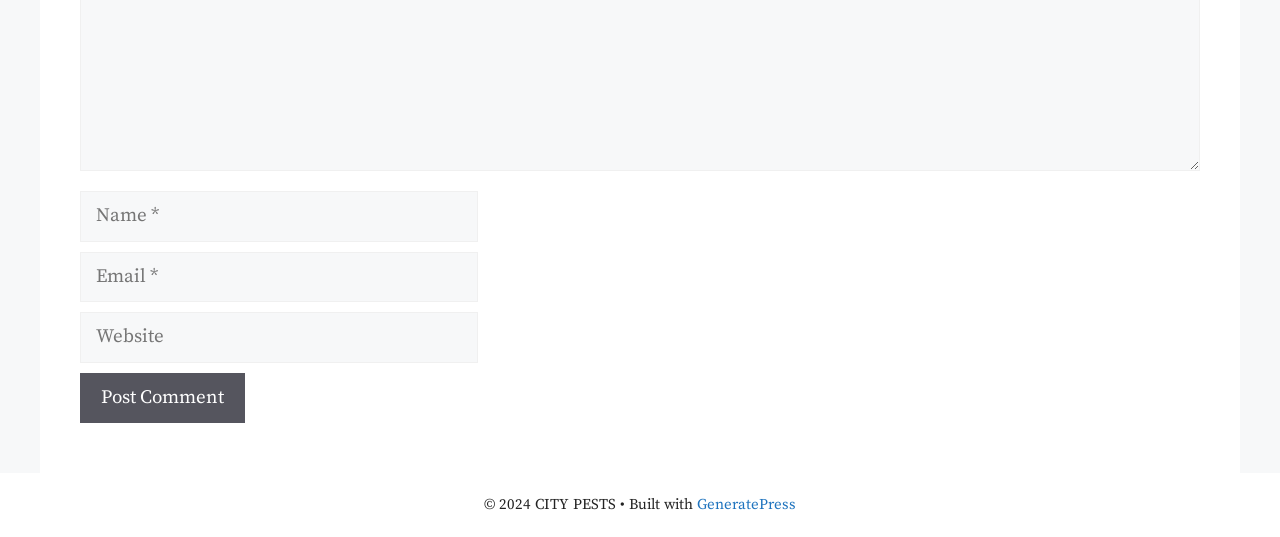Please determine the bounding box coordinates for the UI element described as: "name="submit" value="Post Comment"".

[0.062, 0.694, 0.191, 0.788]